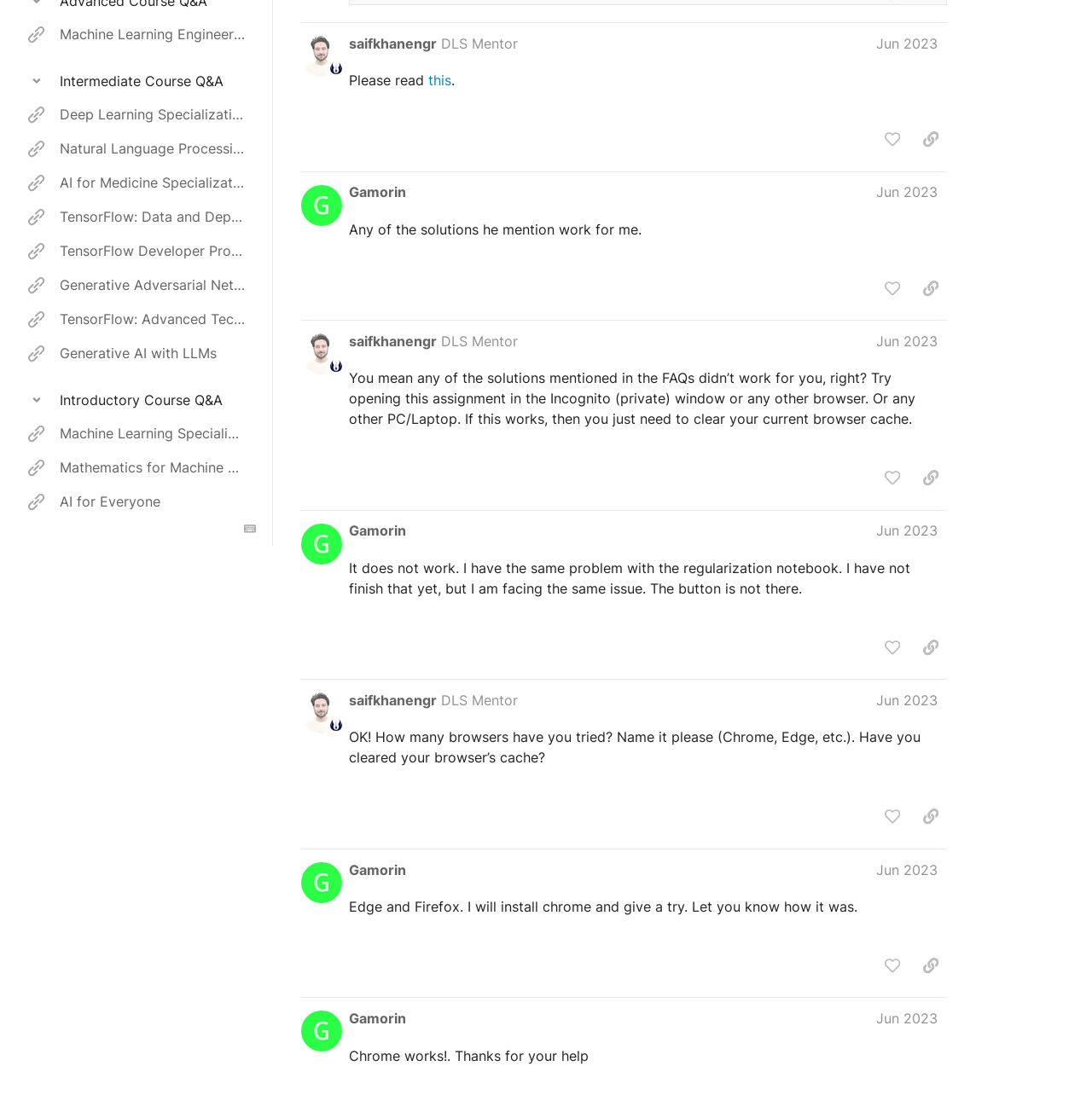Please find the bounding box for the UI element described by: "Jun 2023".

[0.802, 0.302, 0.859, 0.318]